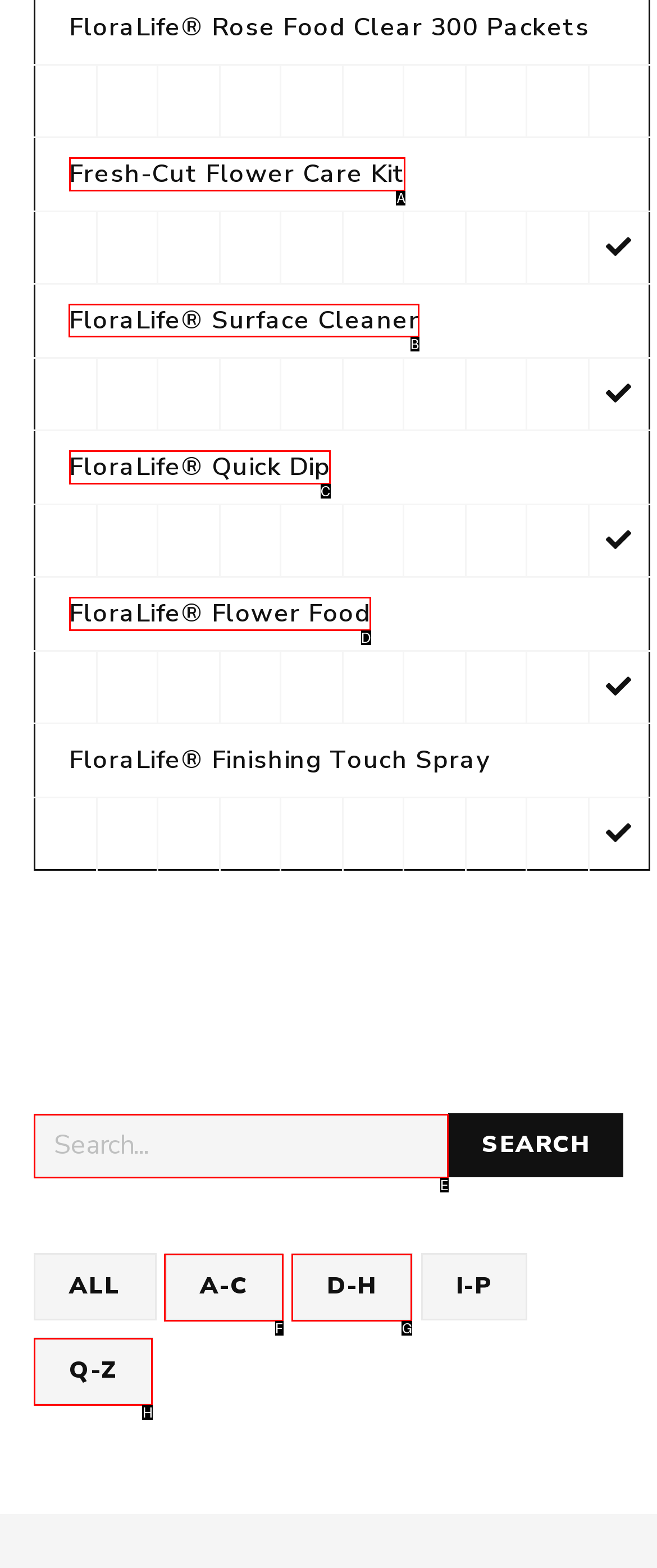Pick the HTML element that should be clicked to execute the task: Explore FloraLife® Surface Cleaner
Respond with the letter corresponding to the correct choice.

B